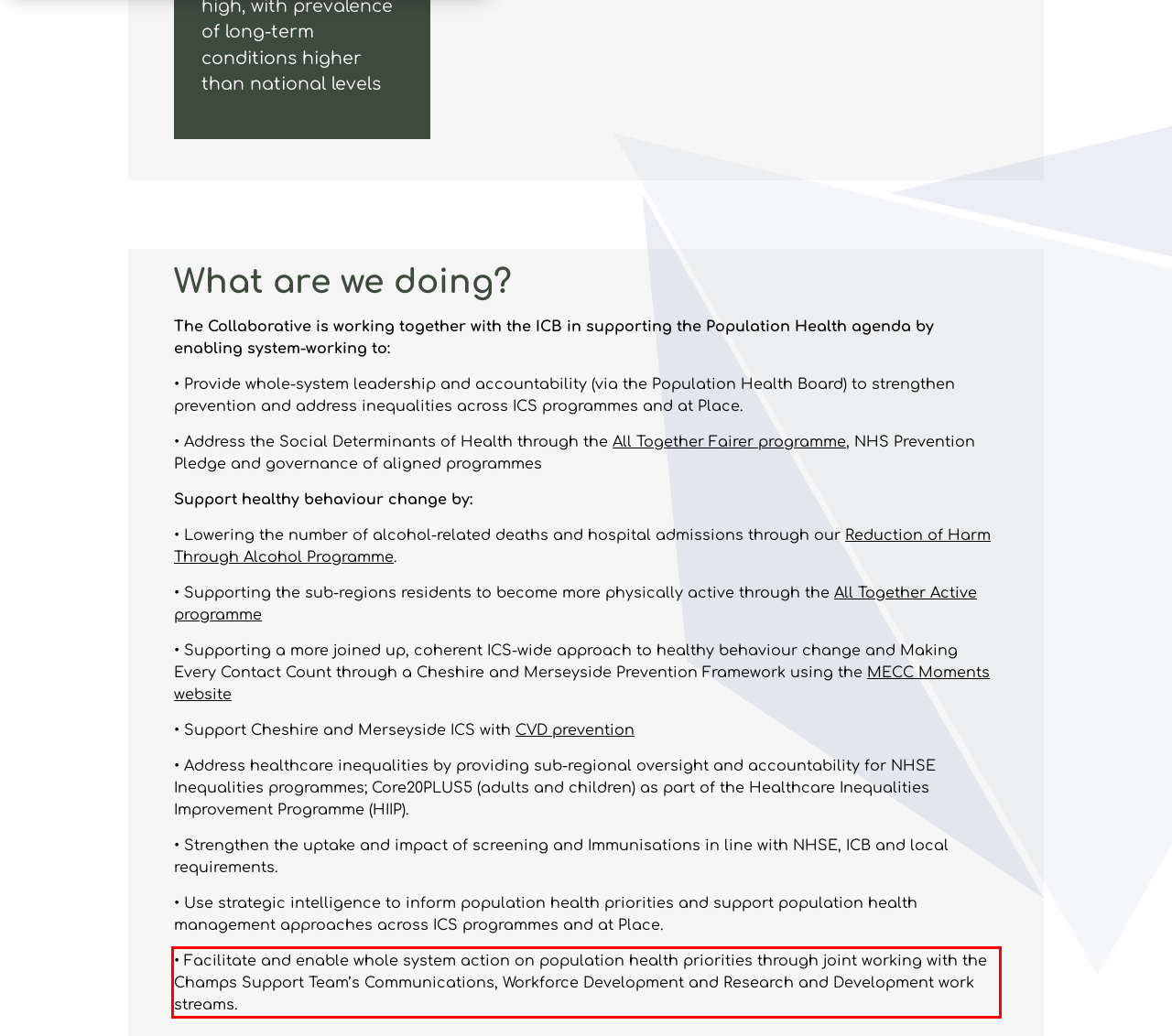Please look at the webpage screenshot and extract the text enclosed by the red bounding box.

• Facilitate and enable whole system action on population health priorities through joint working with the Champs Support Team’s Communications, Workforce Development and Research and Development work streams.